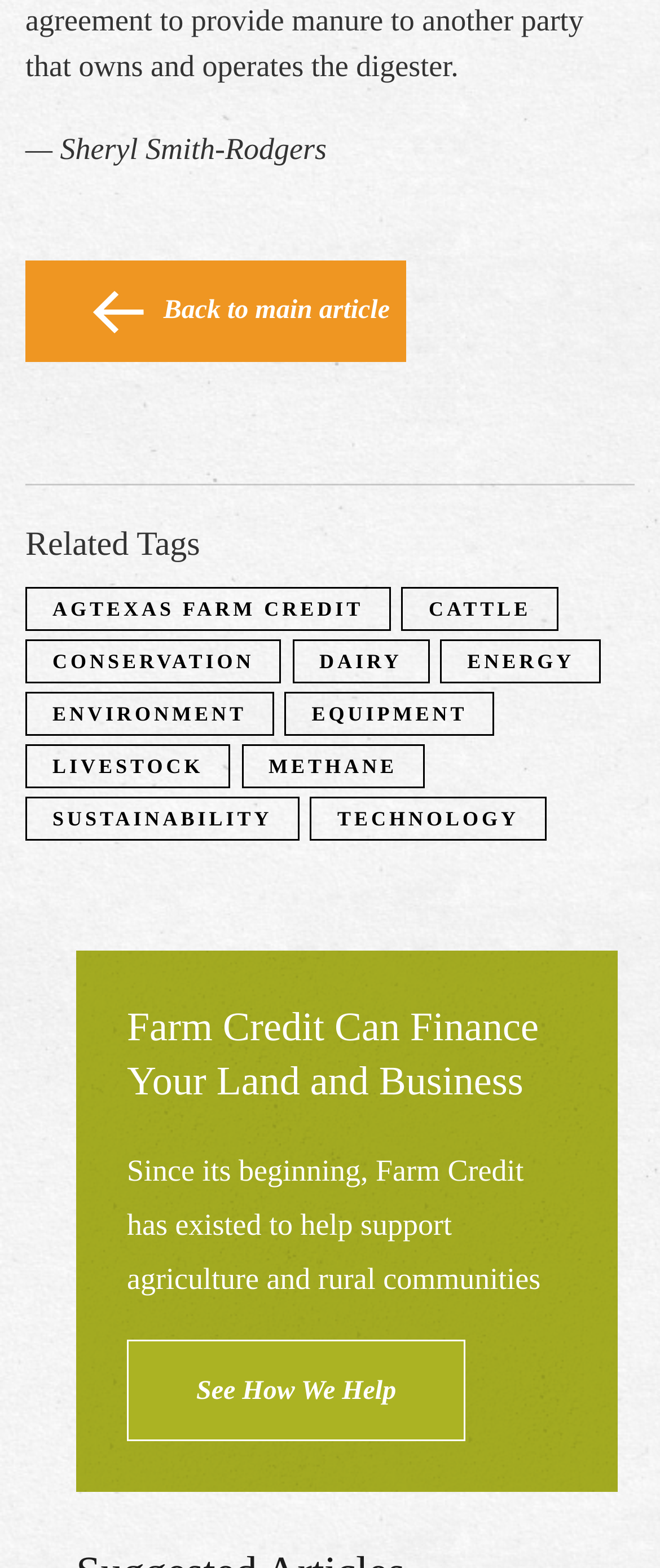Locate the bounding box coordinates of the clickable area needed to fulfill the instruction: "view AGTEXAS FARM CREDIT".

[0.079, 0.38, 0.551, 0.396]